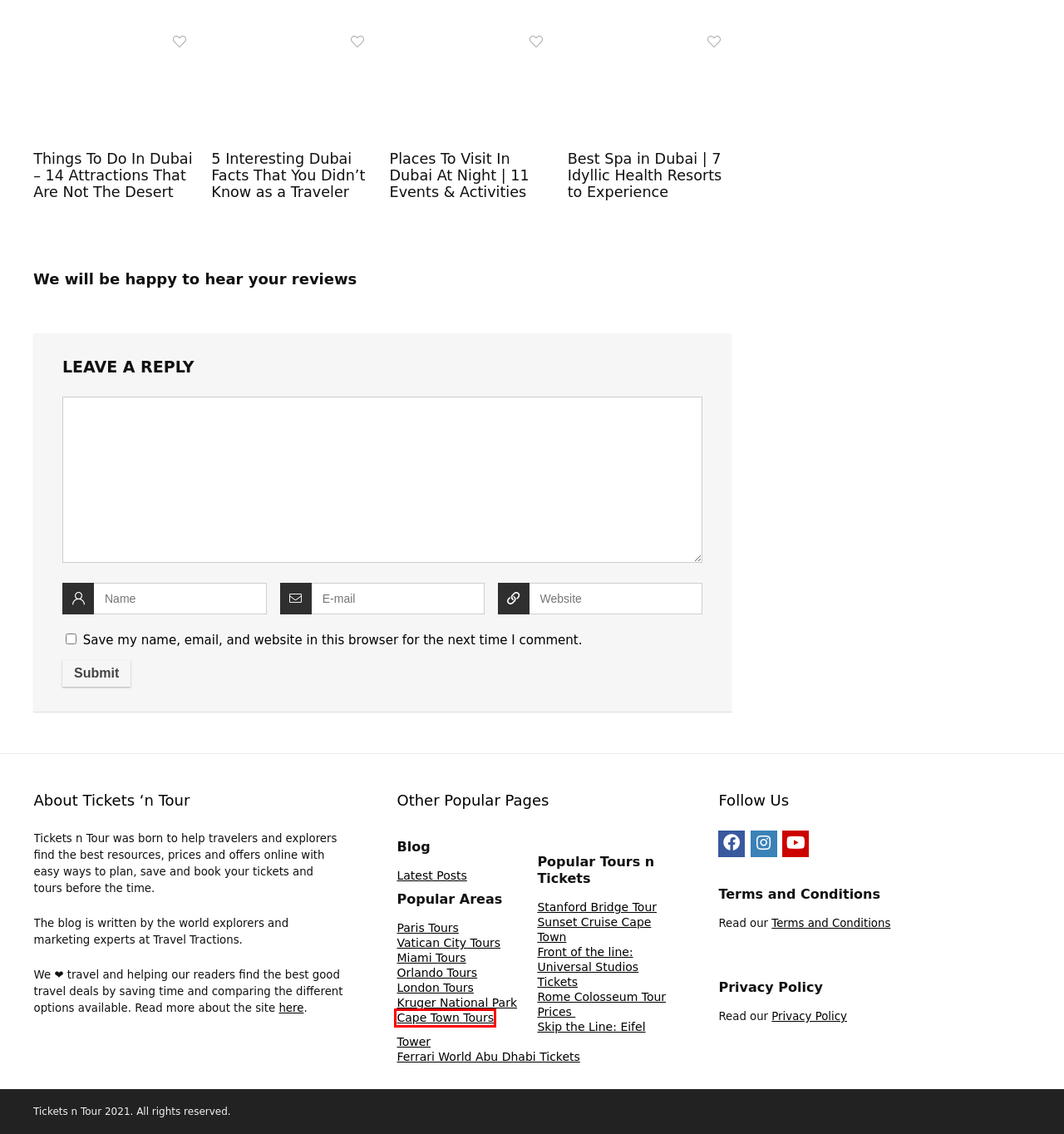You have a screenshot of a webpage with a red bounding box around an element. Select the webpage description that best matches the new webpage after clicking the element within the red bounding box. Here are the descriptions:
A. Things To Do In Dubai – 14 Attractions That Are Not The Desert | Tickets 'n Tour
B. Orlando Day Tours, Attractions & Excursions (Sightseeing Packages & Deals) | Tickets 'n Tour
C. Places To Visit In Dubai At Night | 11 Events & Activities | Tickets 'n Tour
D. Cape Town Day Tours, Attractions & Excursions (Sightseeing Packages & Deals) | Tickets 'n Tour
E. Ferrari World Tickets Abu Dhabi | Book Now | Tickets 'n Tour
F. Paris Day Tours, Attractions & Excursions (Sightseeing Packages & Deals) | Tickets 'n Tour
G. Rome Colosseum Tours & Prices (Skip-the-line, Express & Night) | Tickets 'n Tour
H. Vatican City Day Tours, Attractions & Excursions (Sightseeing Packages & Deals) | Tickets 'n Tour

D